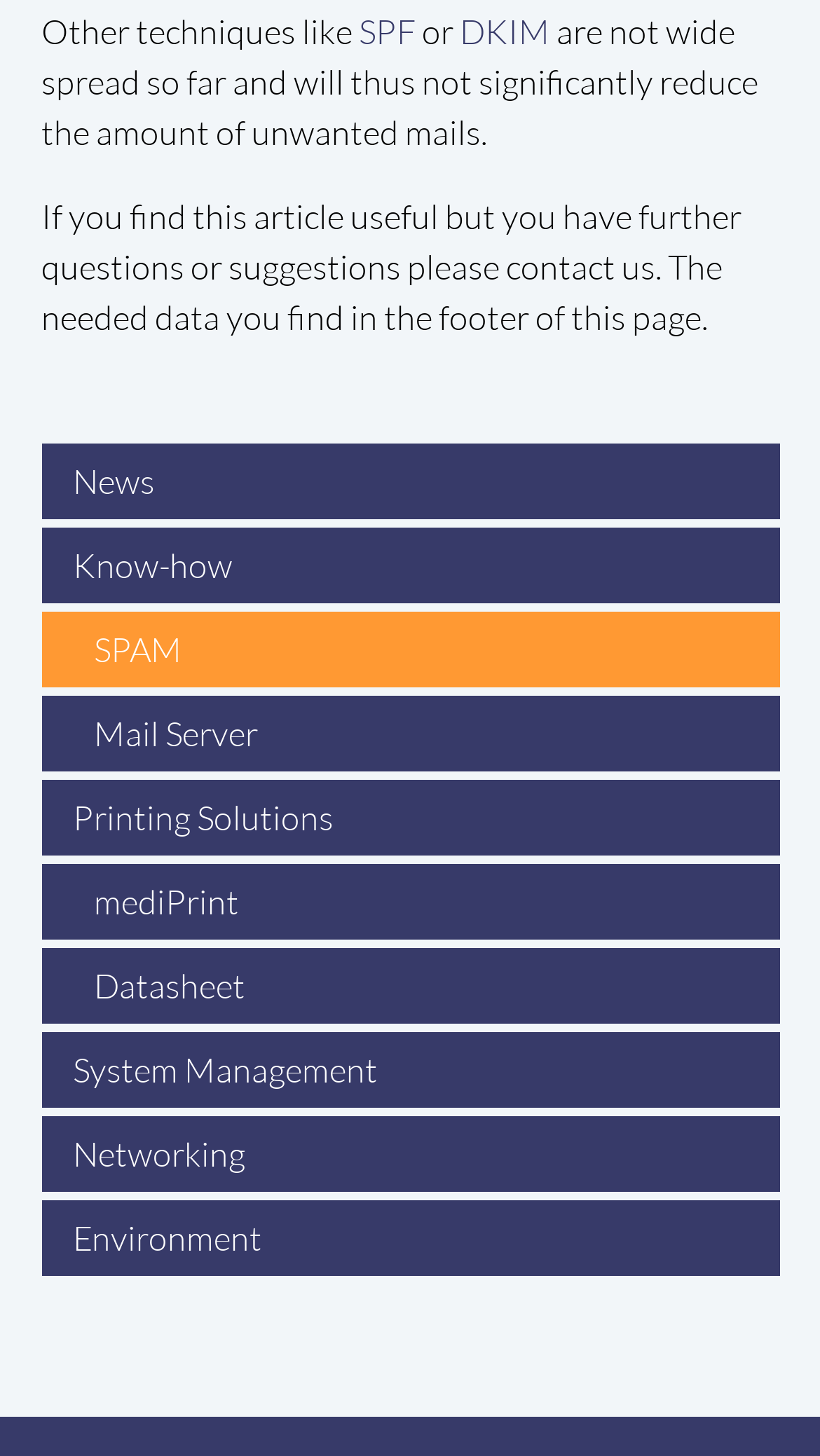Show me the bounding box coordinates of the clickable region to achieve the task as per the instruction: "Visit Know-how page".

[0.05, 0.362, 0.95, 0.414]